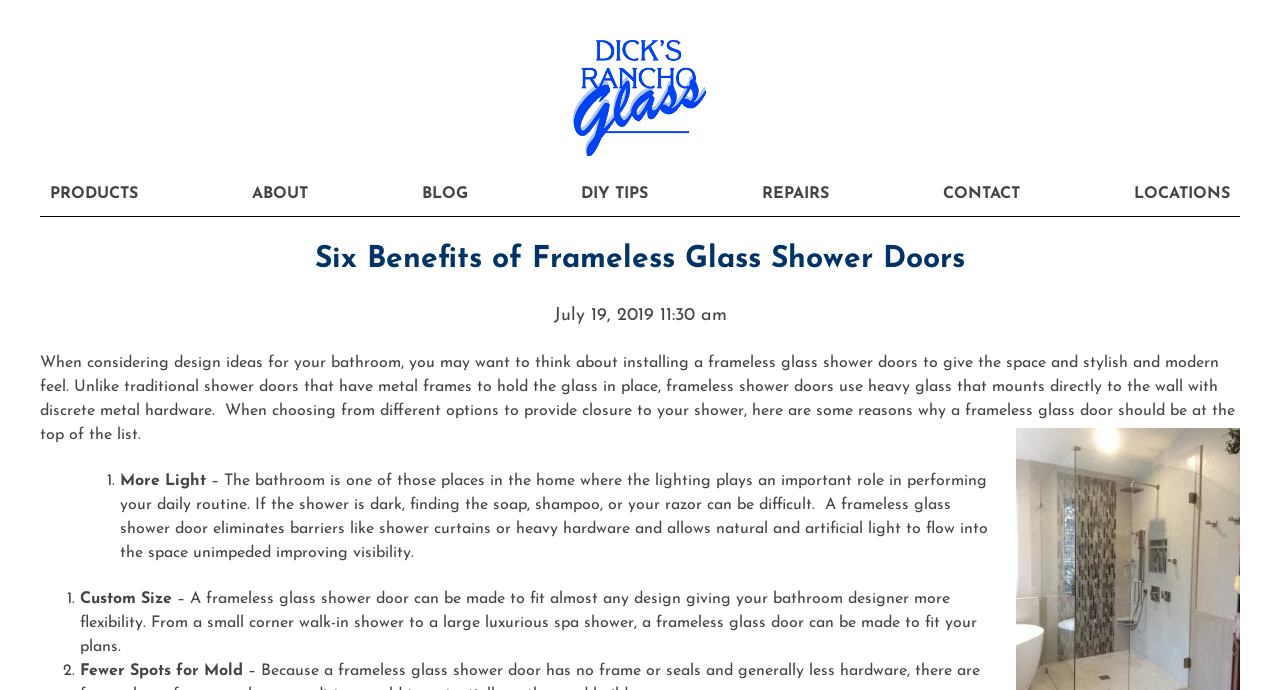Given the element description alt="Logo", identify the bounding box coordinates for the UI element on the webpage screenshot. The format should be (top-left x, top-left y, bottom-right x, bottom-right y), with values between 0 and 1.

[0.446, 0.113, 0.554, 0.134]